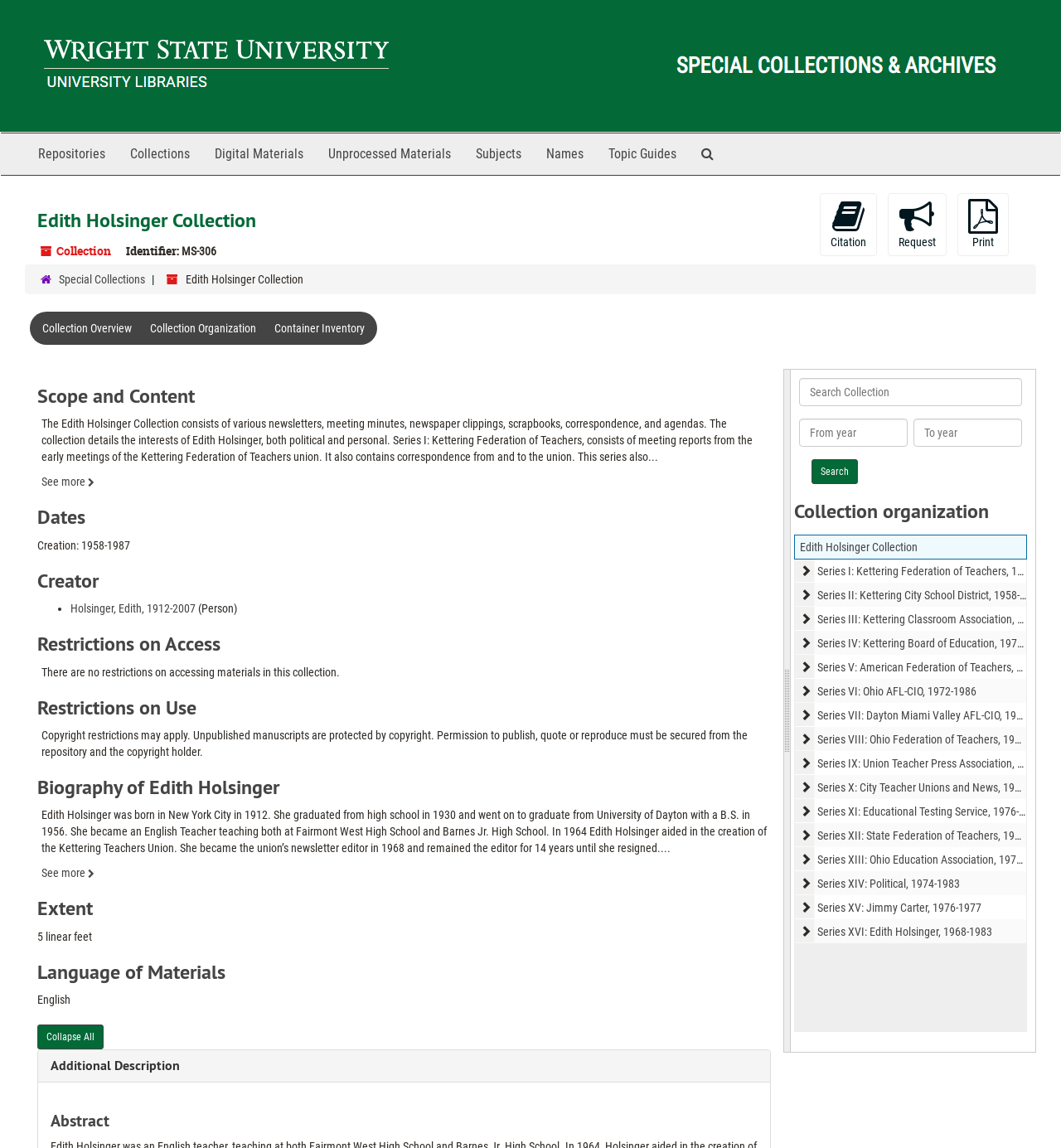Based on the image, please respond to the question with as much detail as possible:
What is the name of the union Edith Holsinger aided in creating?

I found the answer by reading the biography of Edith Holsinger, which is located in the 'Biography of Edith Holsinger' section of the webpage, and it says she aided in the creation of the Kettering Teachers Union.